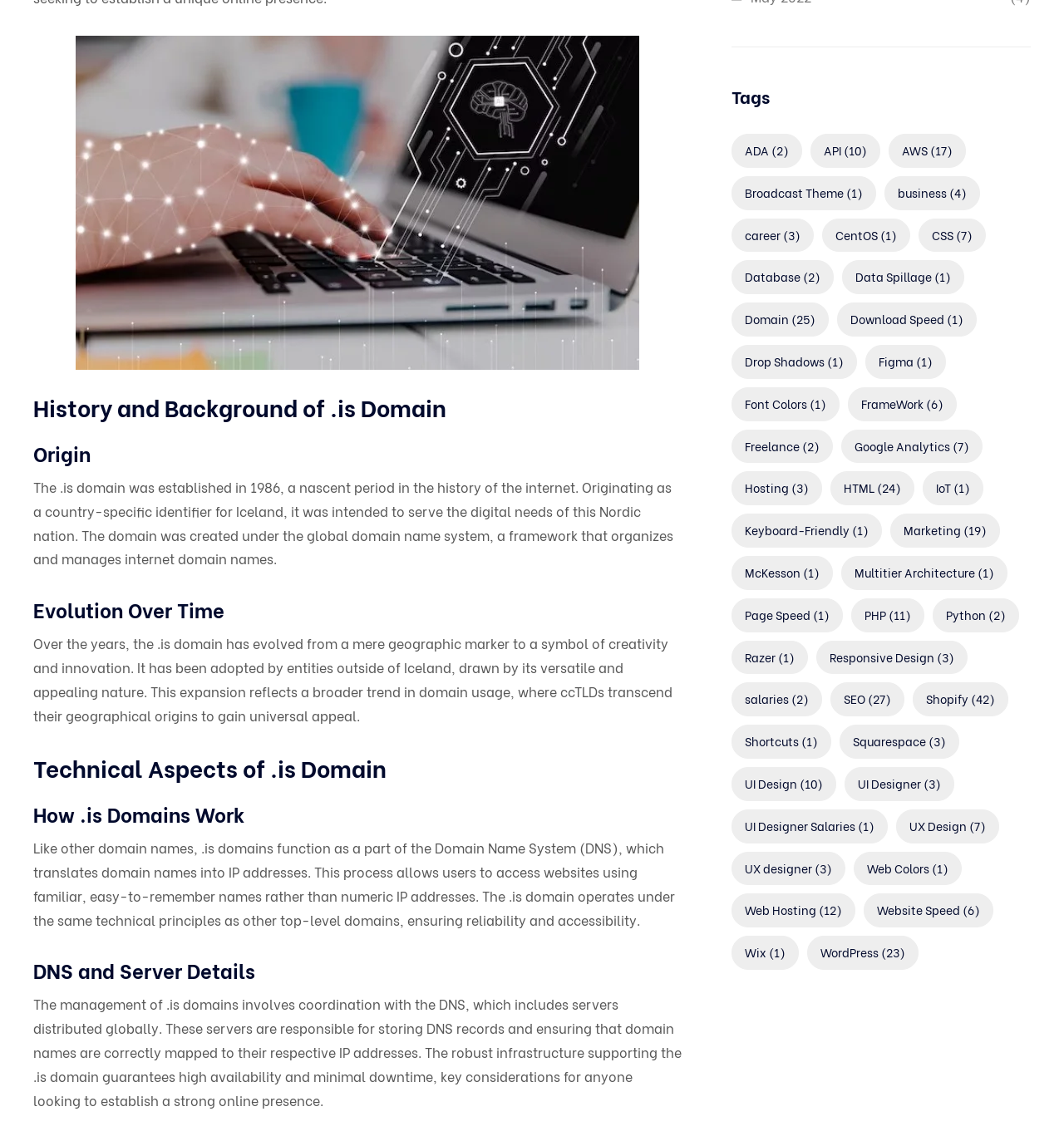Using the given element description, provide the bounding box coordinates (top-left x, top-left y, bottom-right x, bottom-right y) for the corresponding UI element in the screenshot: UI Designer Salaries (1)

[0.688, 0.709, 0.834, 0.739]